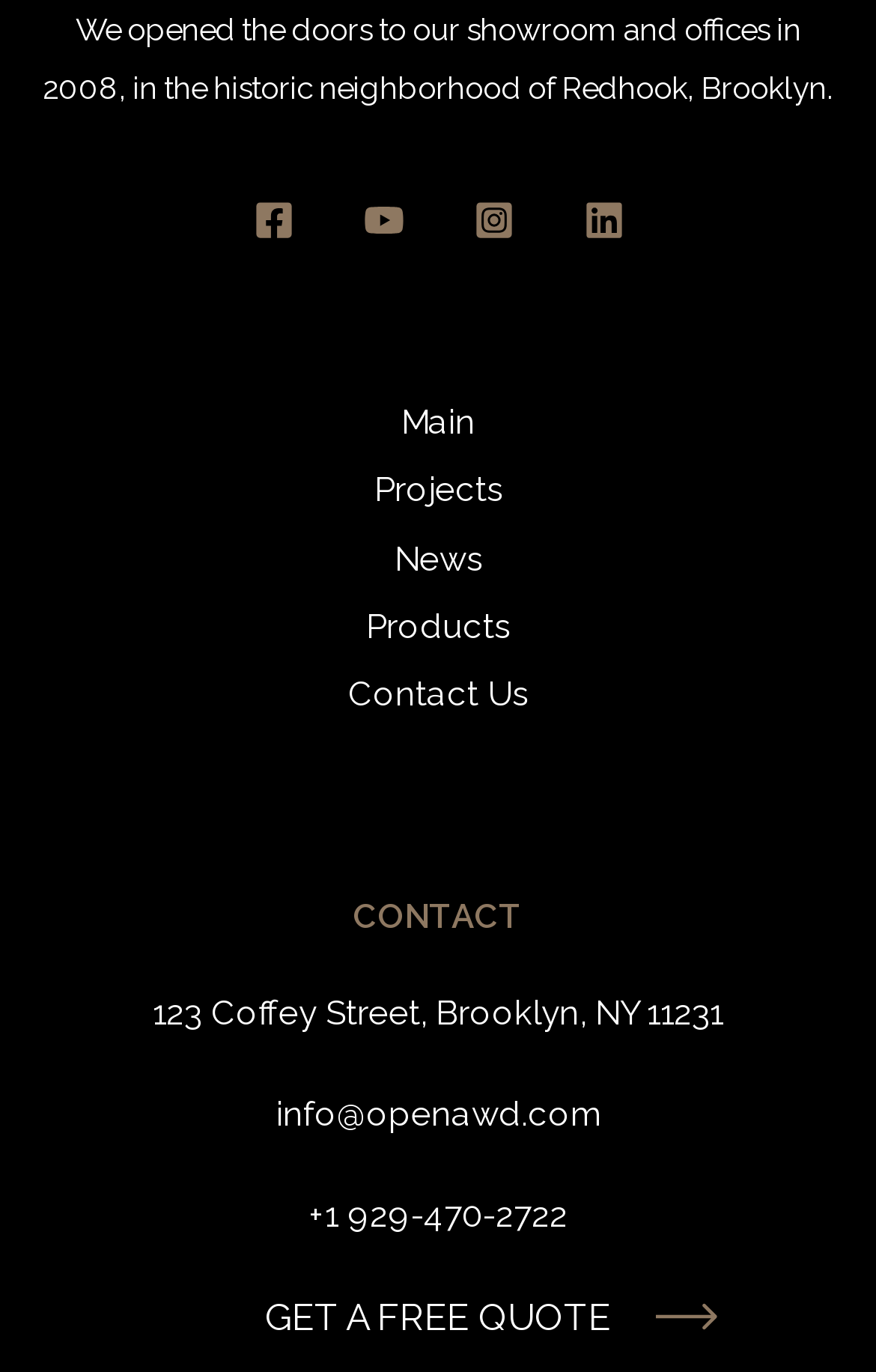Determine the bounding box coordinates for the UI element described. Format the coordinates as (top-left x, top-left y, bottom-right x, bottom-right y) and ensure all values are between 0 and 1. Element description: GET A FREE QUOTE

[0.303, 0.944, 0.697, 0.975]